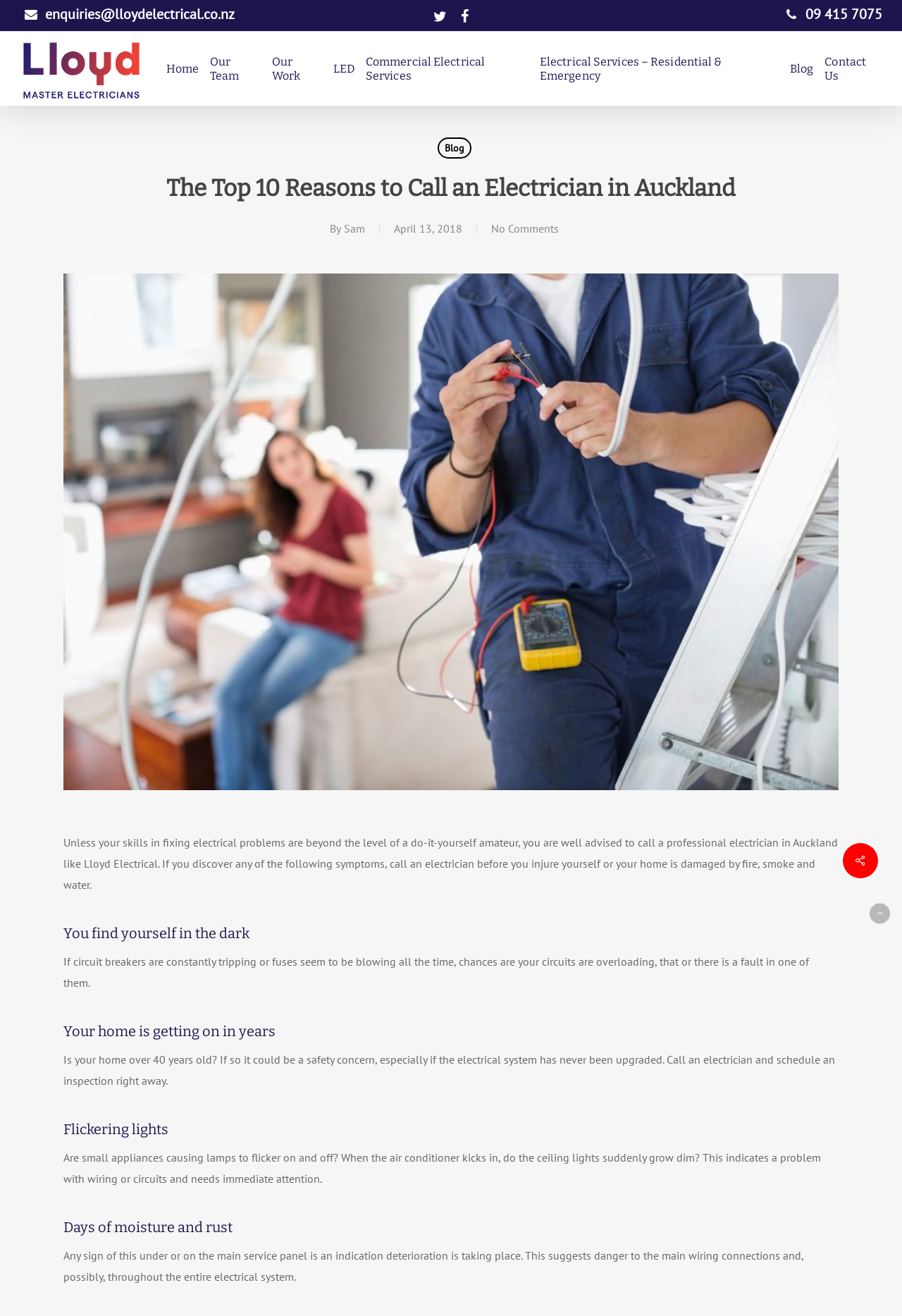Respond to the following query with just one word or a short phrase: 
What is the topic of the blog post?

Reasons to call an electrician